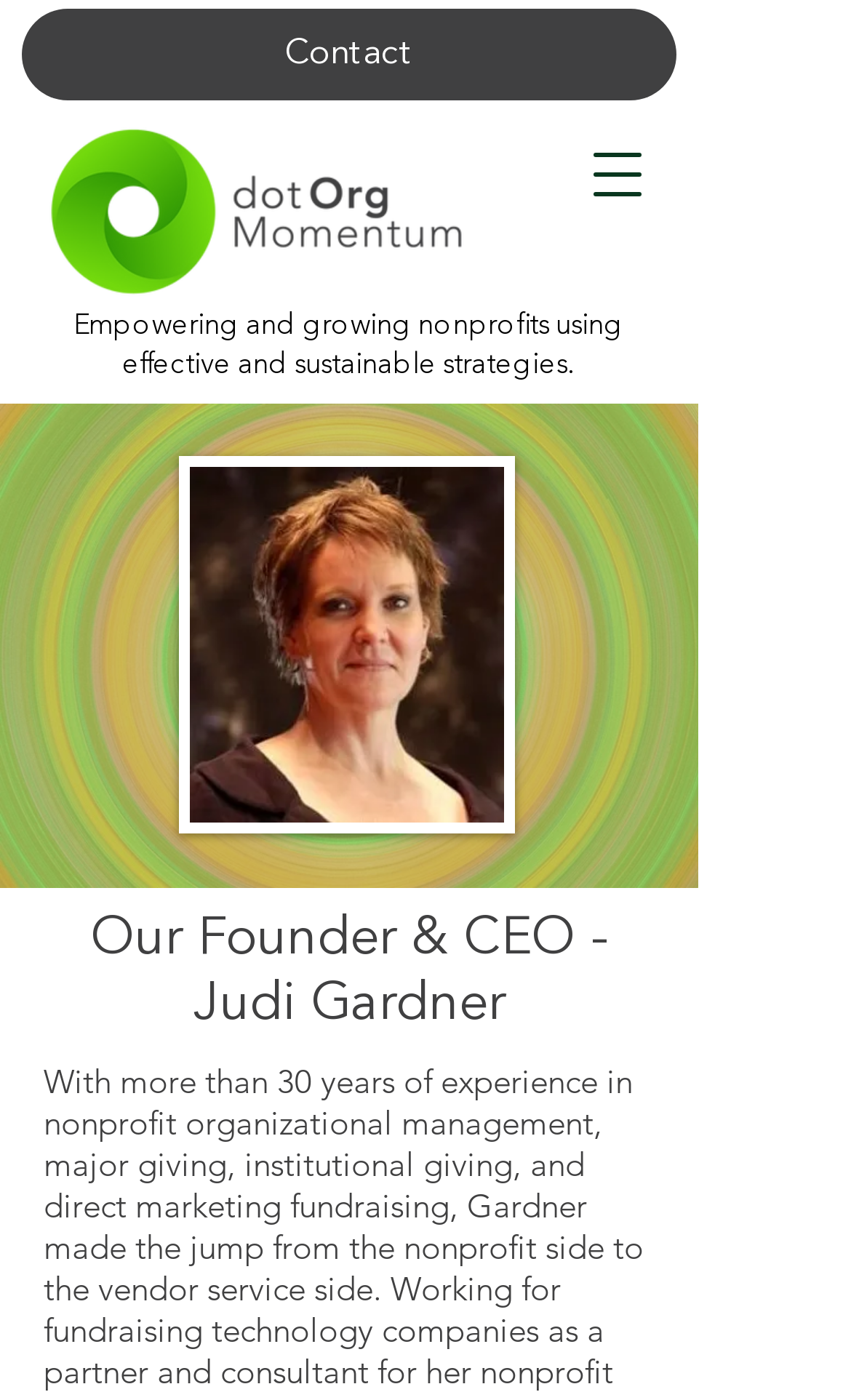Identify the main heading of the webpage and provide its text content.

Our Founder & CEO - Judi Gardner